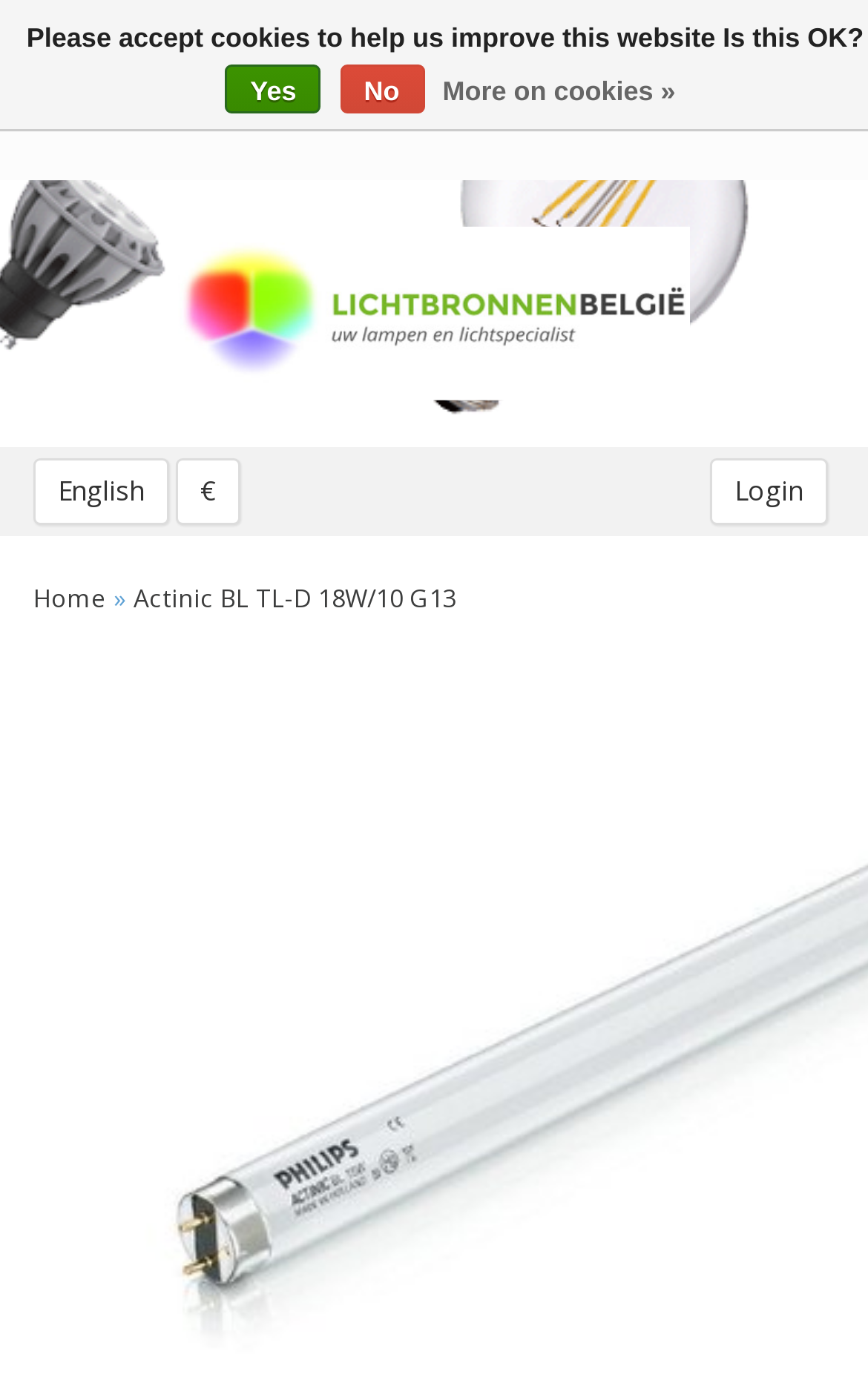Show me the bounding box coordinates of the clickable region to achieve the task as per the instruction: "go to Lamp Belgie".

[0.205, 0.129, 0.795, 0.319]